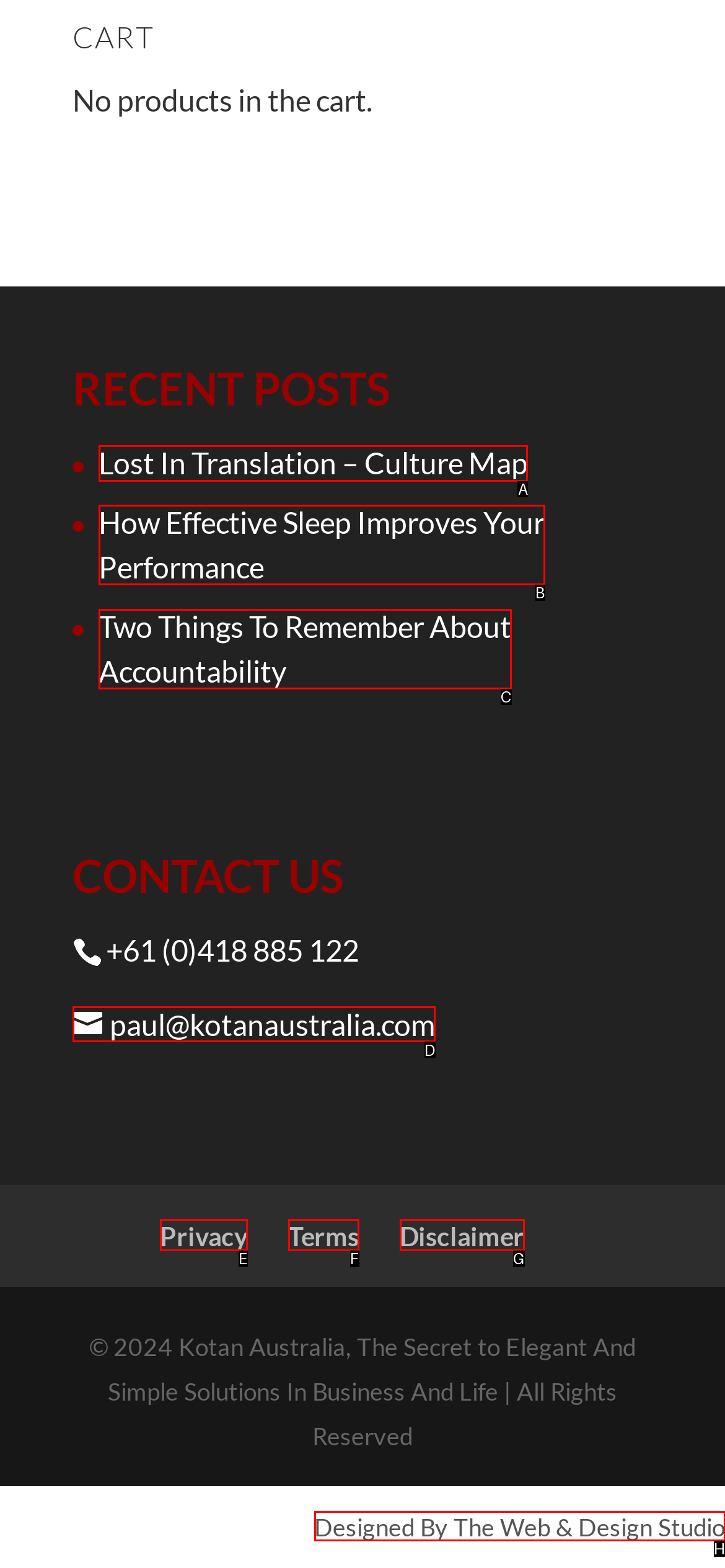Which option should be clicked to complete this task: Read the post 'Lost In Translation – Culture Map'
Reply with the letter of the correct choice from the given choices.

A